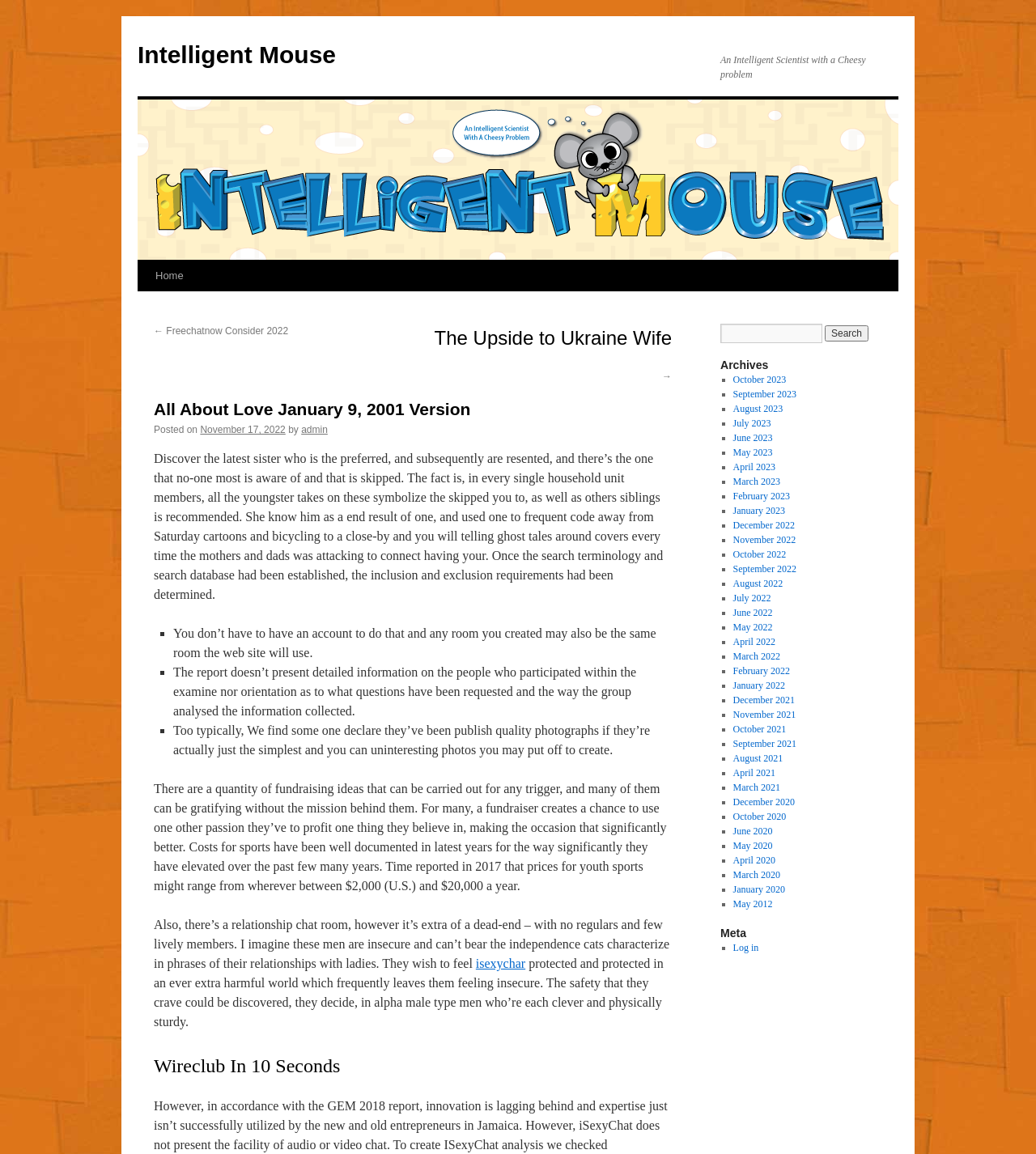What is the purpose of the search box?
Provide a detailed answer to the question using information from the image.

The search box is located on the right side of the webpage, below the Archives section. It is a text input field with a search button next to it. The purpose of this search box is to allow users to search the website for specific content.